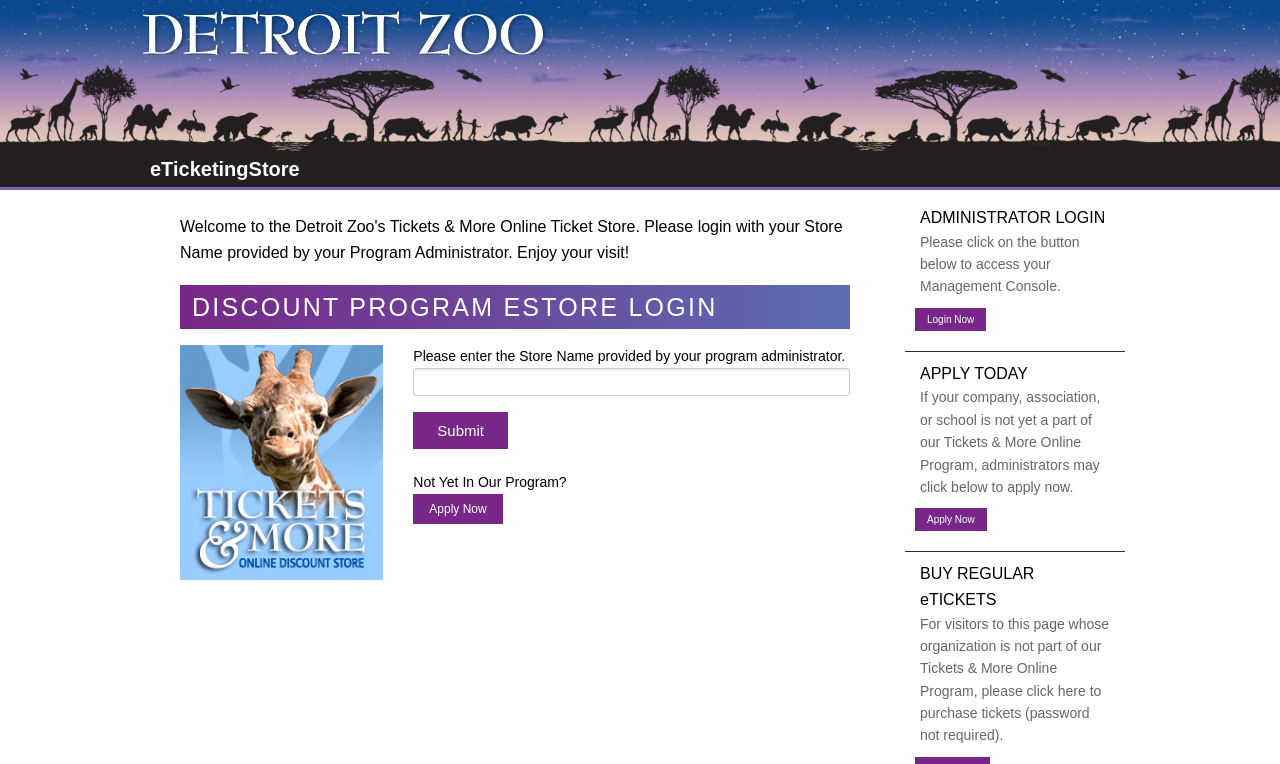Use one word or a short phrase to answer the question provided: 
What is the difference between the 'DISCOUNT PROGRAM ESTORE LOGIN' and 'ADMINISTRATOR LOGIN' sections?

One is for discount program users, the other is for administrators